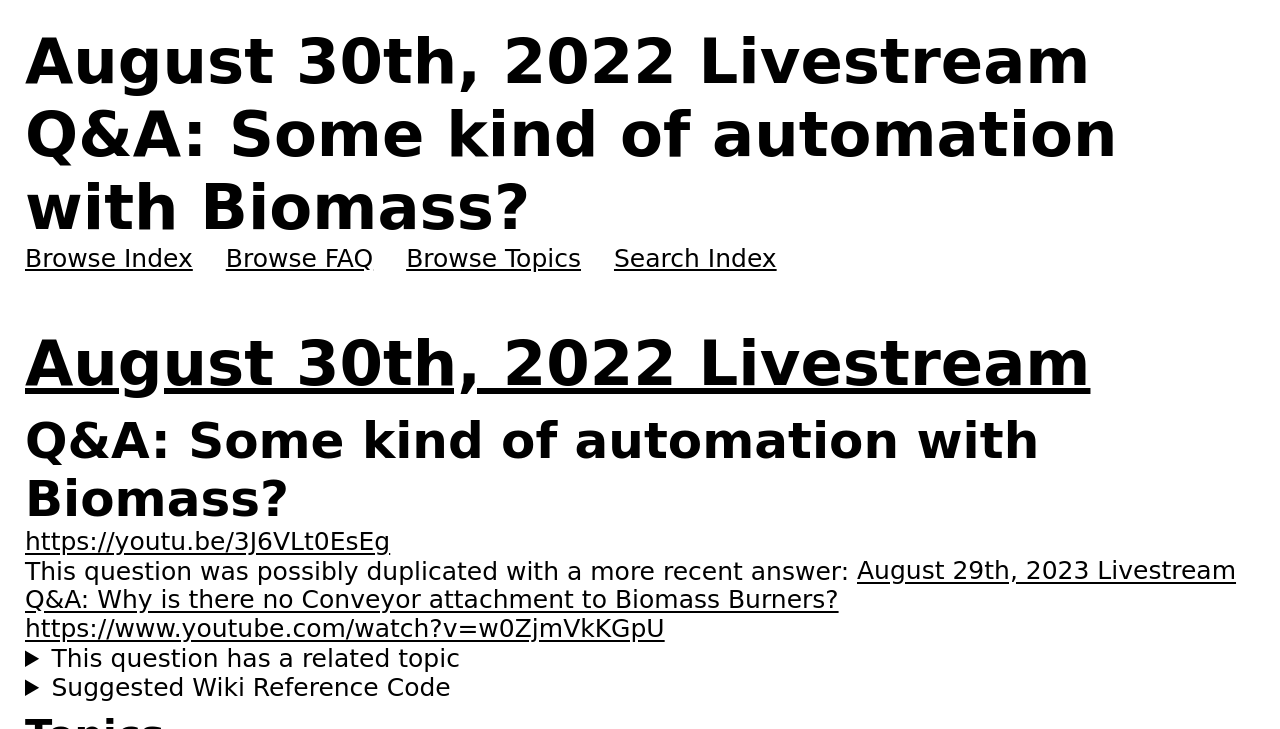Given the element description August 30th, 2022 Livestream, predict the bounding box coordinates for the UI element in the webpage screenshot. The format should be (top-left x, top-left y, bottom-right x, bottom-right y), and the values should be between 0 and 1.

[0.02, 0.426, 0.852, 0.569]